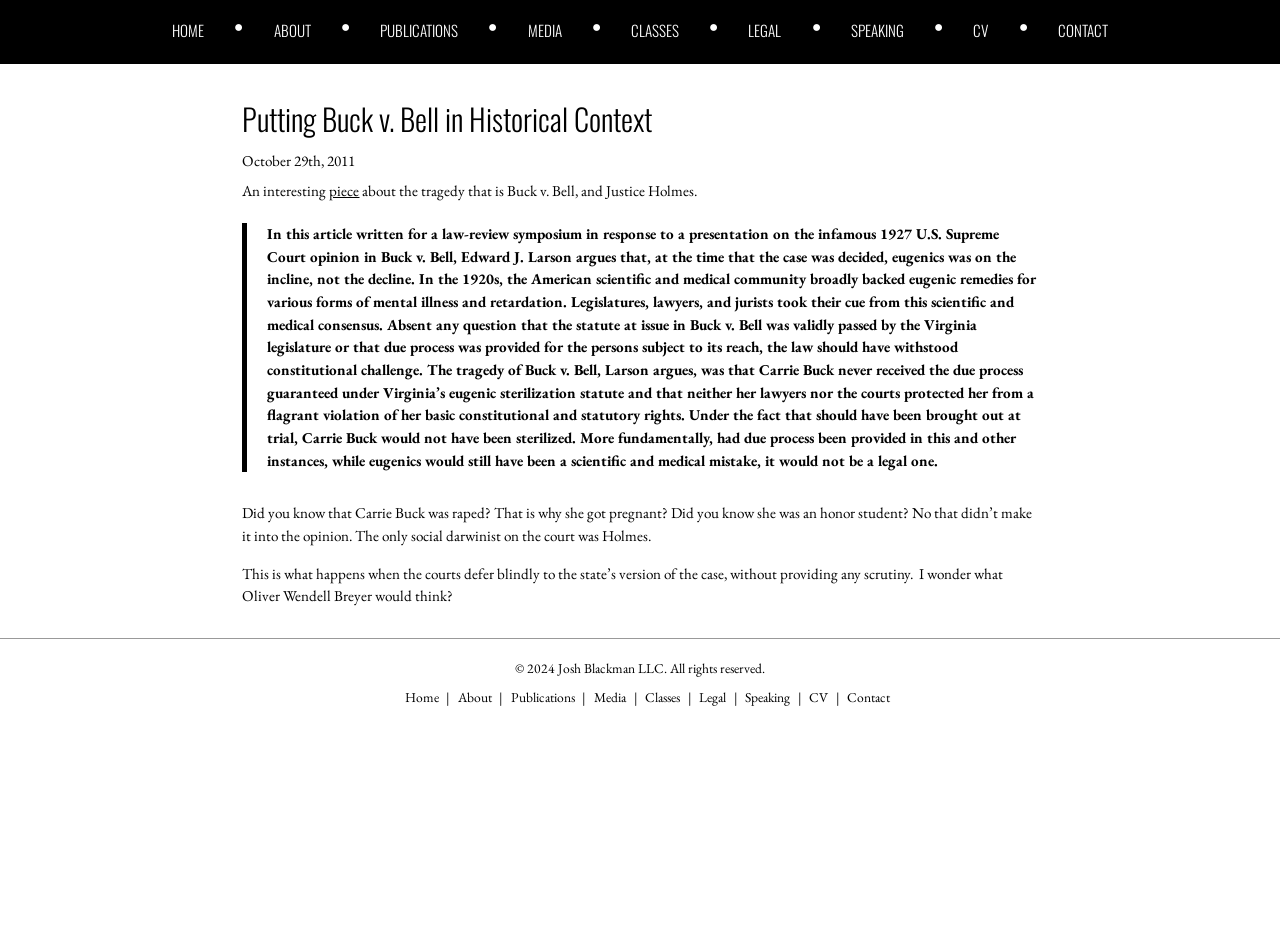Pinpoint the bounding box coordinates of the clickable element needed to complete the instruction: "Read the article about IE vulnerability". The coordinates should be provided as four float numbers between 0 and 1: [left, top, right, bottom].

None